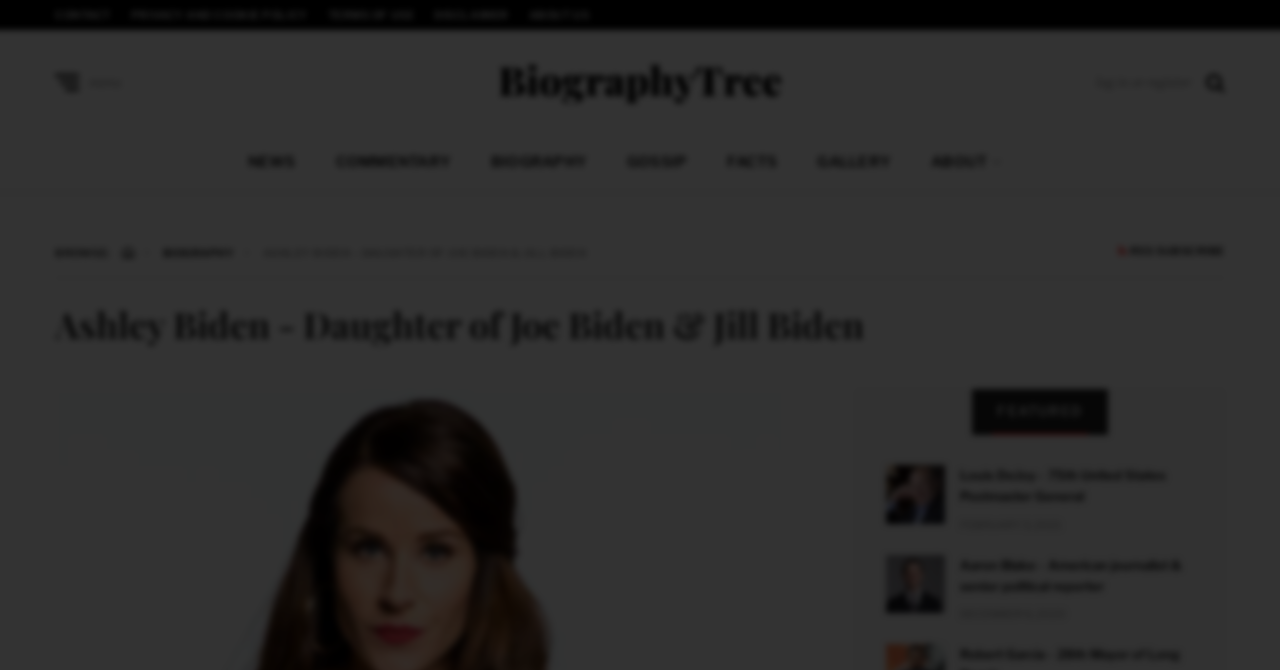Find and specify the bounding box coordinates that correspond to the clickable region for the instruction: "View Ashley Biden's biography".

[0.389, 0.09, 0.611, 0.149]